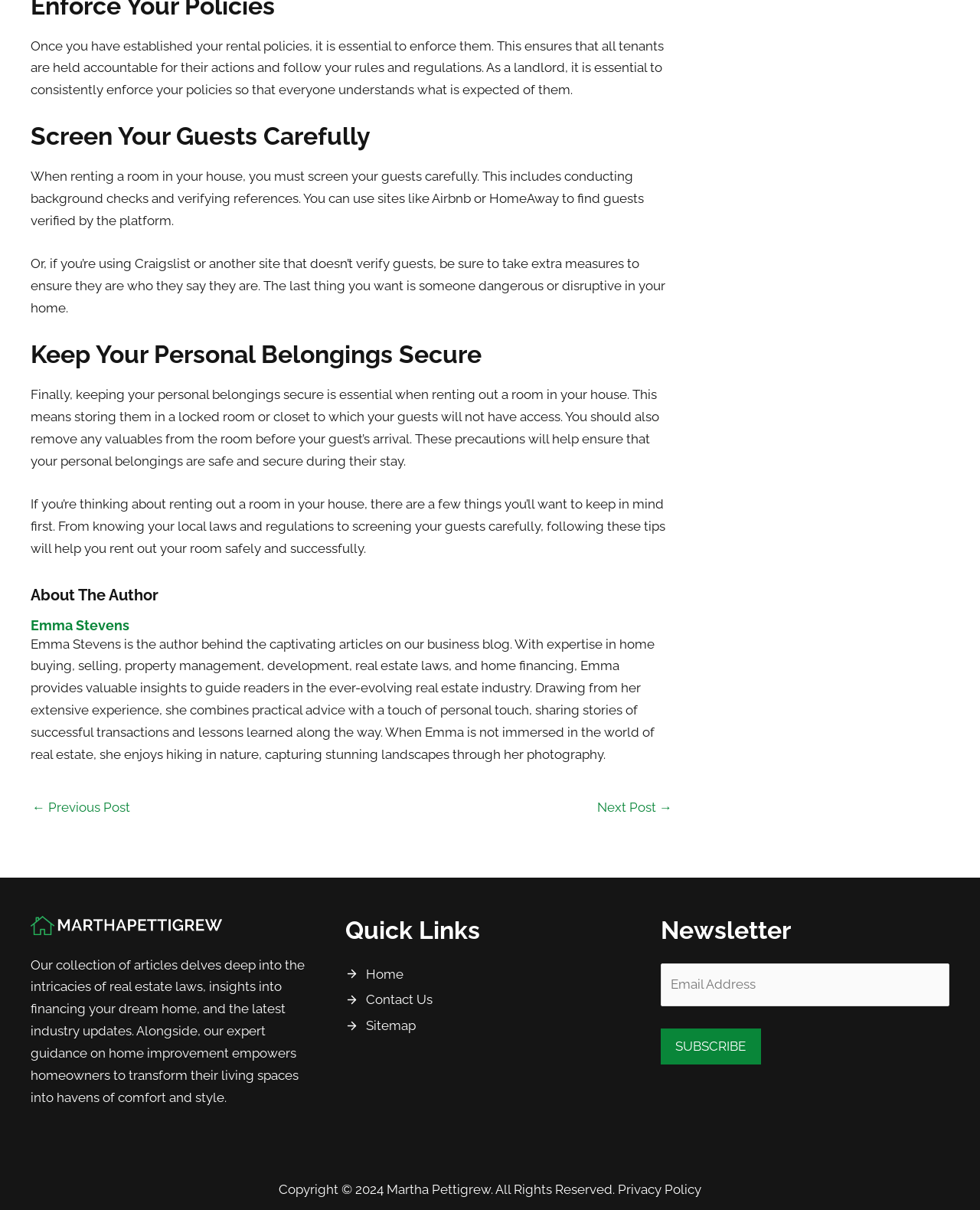Find the bounding box coordinates for the area that should be clicked to accomplish the instruction: "Click the 'Emma Stevens' link".

[0.031, 0.51, 0.688, 0.523]